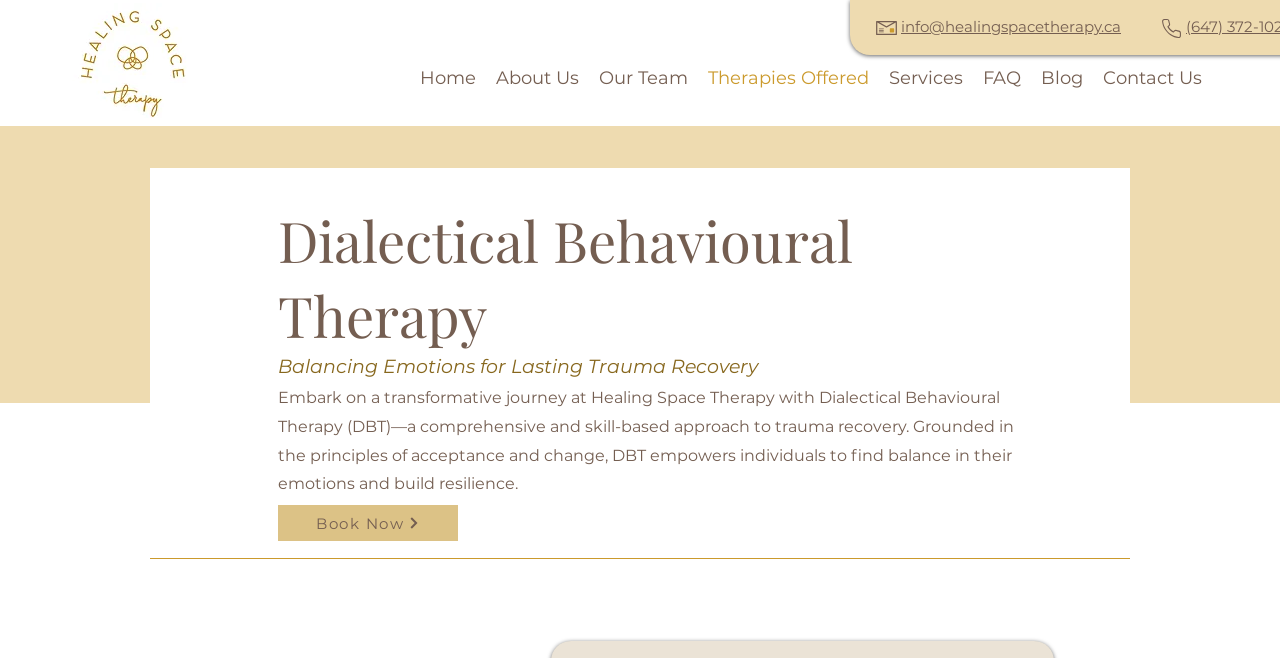What is the contact email of this website?
Please answer the question with a single word or phrase, referencing the image.

info@healingspacetherapy.ca